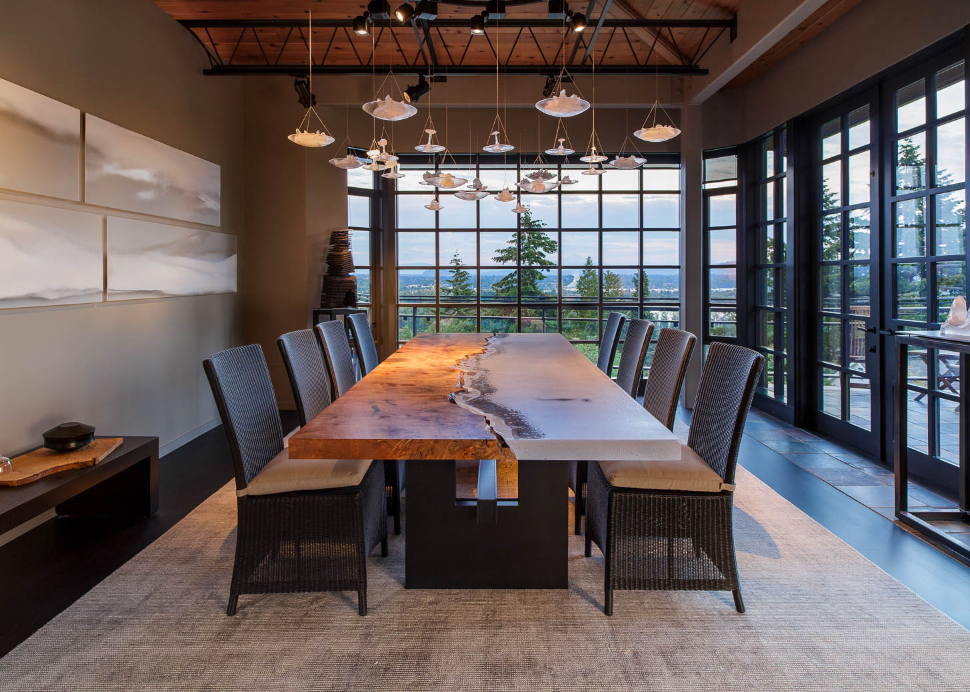Where is the private residence featuring this dining area located?
Kindly give a detailed and elaborate answer to the question.

The caption states that this thoughtfully designed dining area is set within a private residence in Portland, Oregon, which indicates the location of the residence.